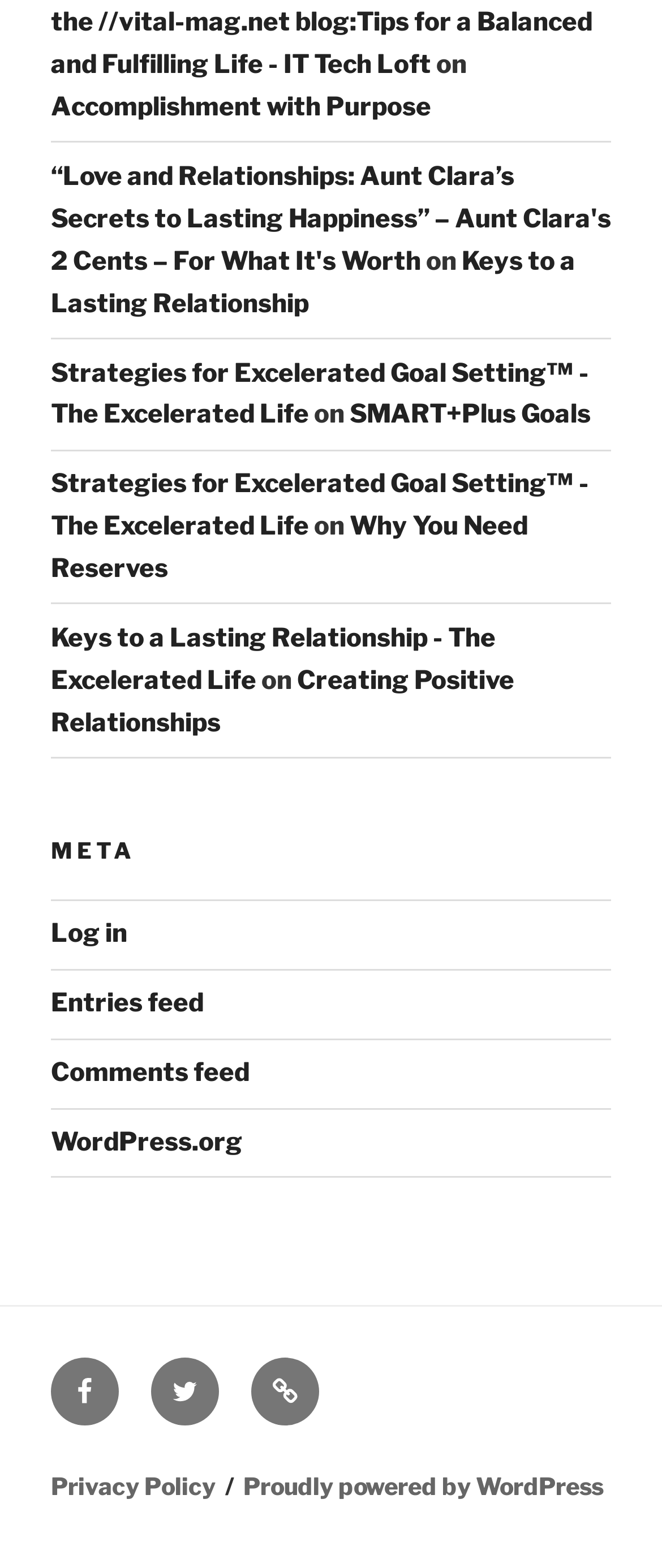What is the first link on the webpage?
Refer to the image and answer the question using a single word or phrase.

the //vital-mag.net blog